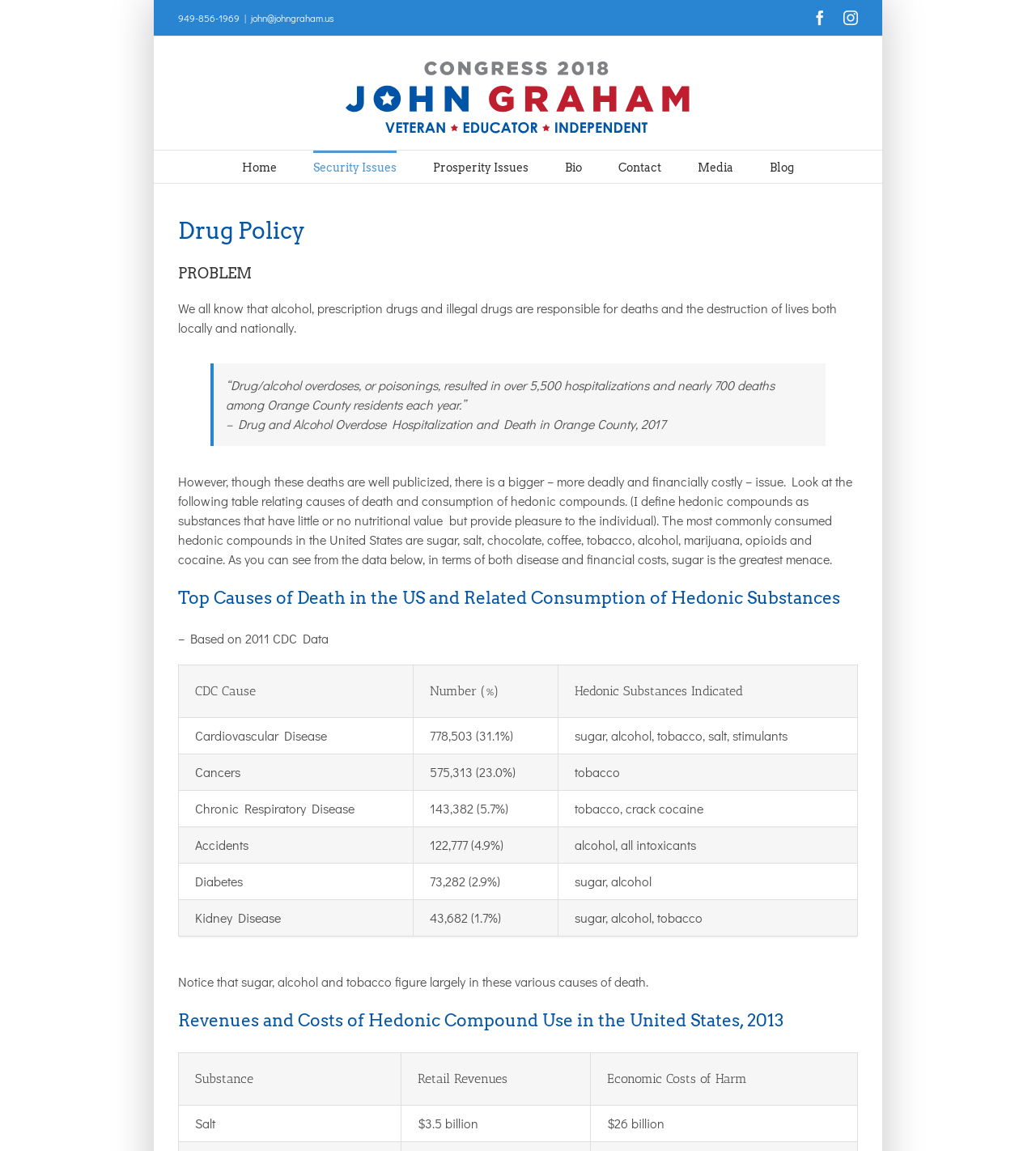Please find the bounding box for the UI component described as follows: "Media".

[0.673, 0.131, 0.708, 0.159]